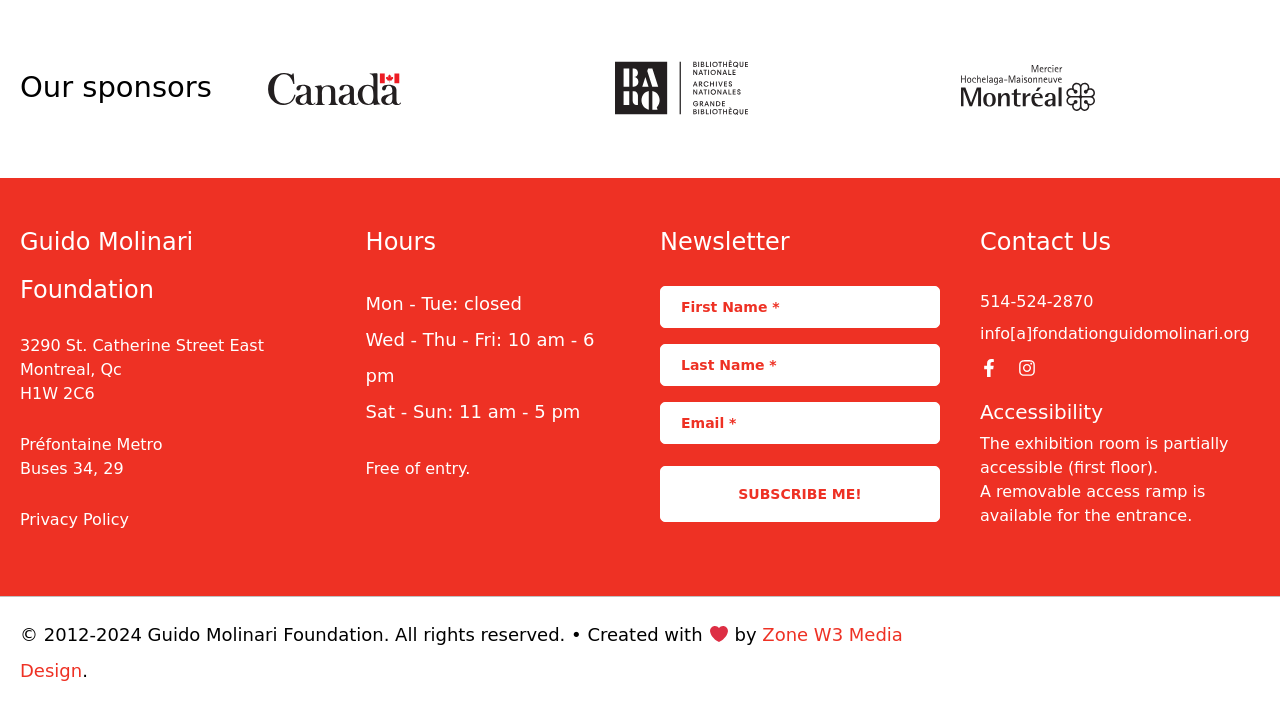Locate the coordinates of the bounding box for the clickable region that fulfills this instruction: "View the Privacy Policy".

[0.016, 0.719, 0.101, 0.746]